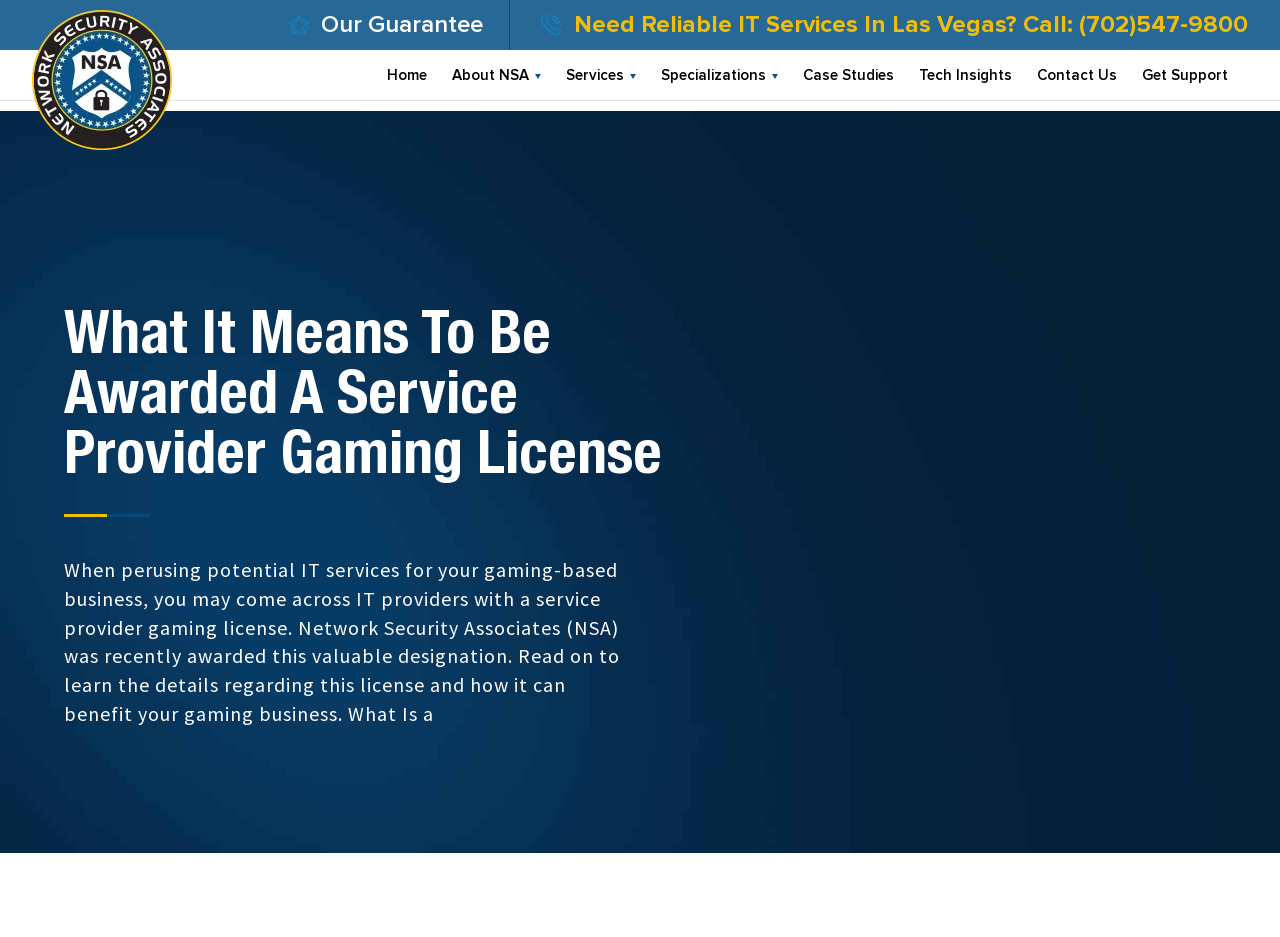What is the phone number for more information?
Please answer the question with as much detail and depth as you can.

I found the phone number by looking at the link element with the text 'Need Reliable IT Services In Las Vegas? Call: (702)547-9800' which is located at the top right corner of the webpage.